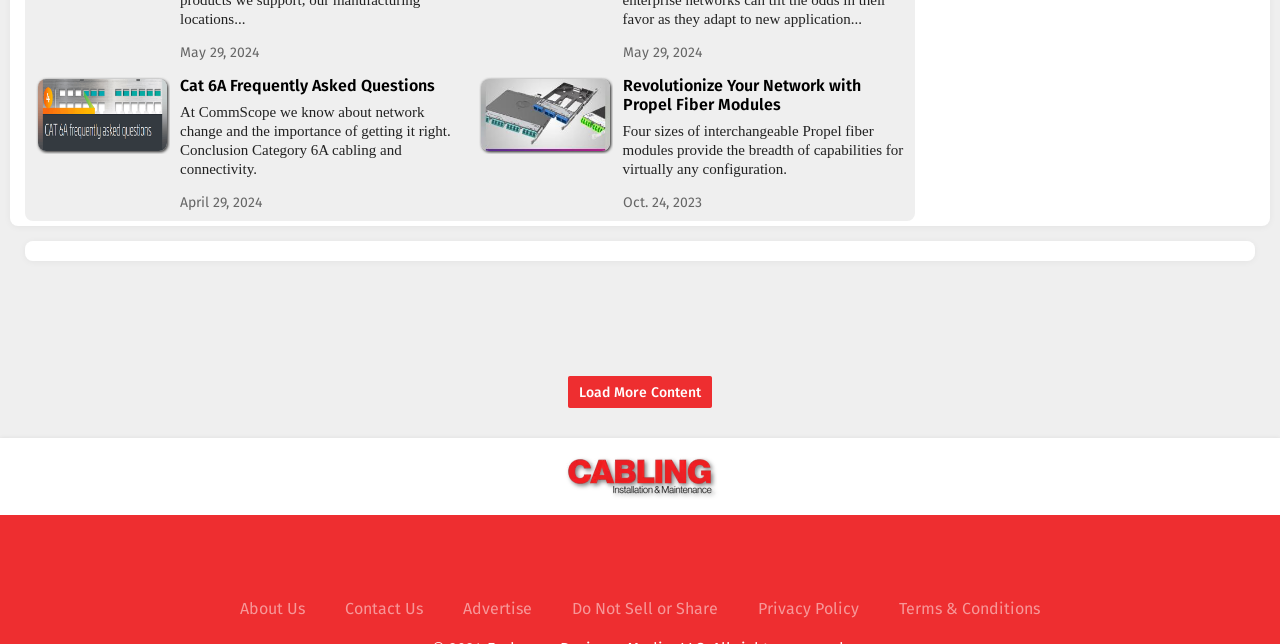What is the date mentioned at the top left?
Based on the image, give a concise answer in the form of a single word or short phrase.

May 29, 2024